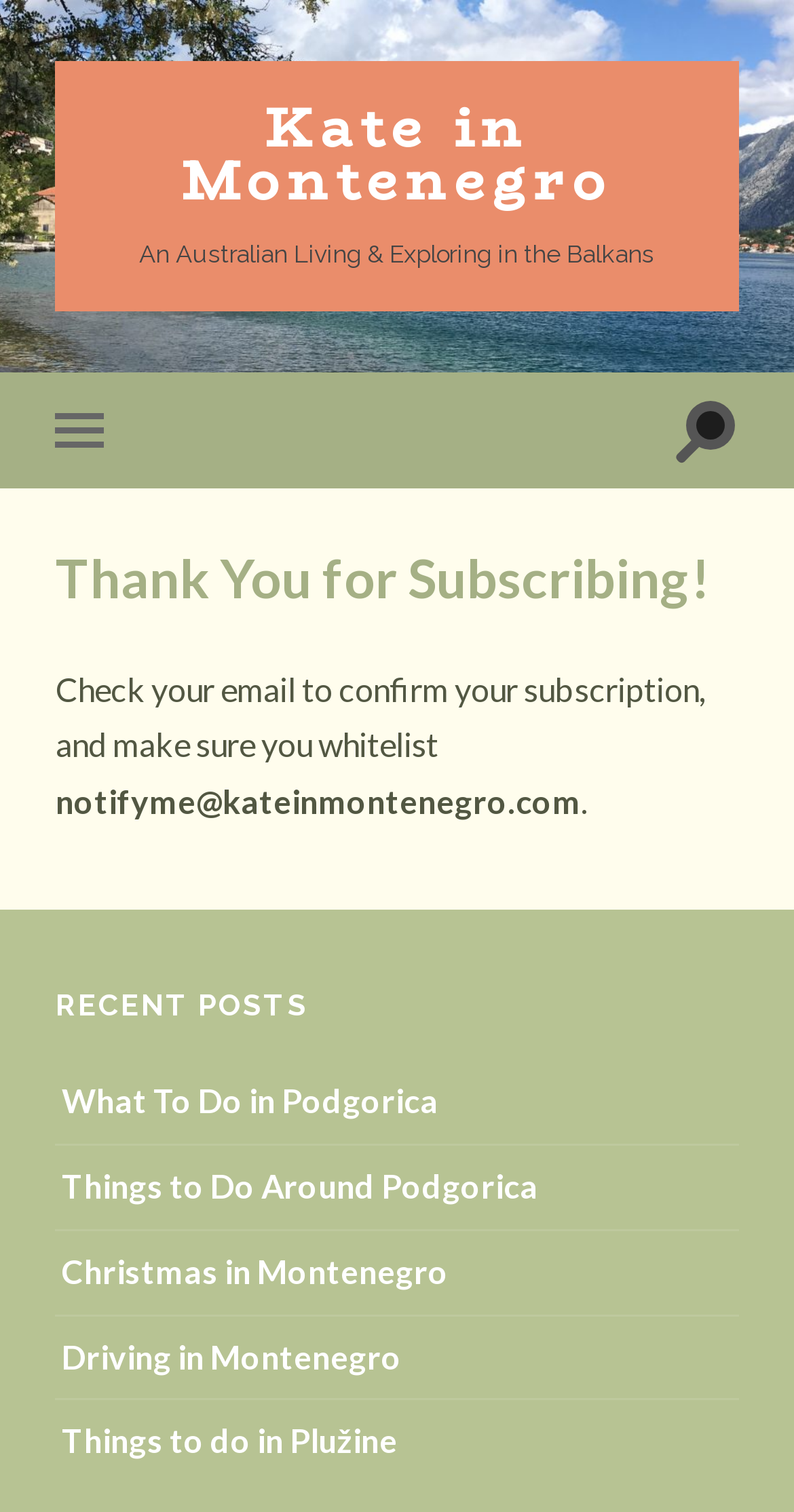What is the topic of the website?
Based on the visual details in the image, please answer the question thoroughly.

The website appears to be about living in Montenegro, as indicated by the heading 'An Australian Living & Exploring in the Balkans' and the recent posts listed, which are all related to Montenegro.